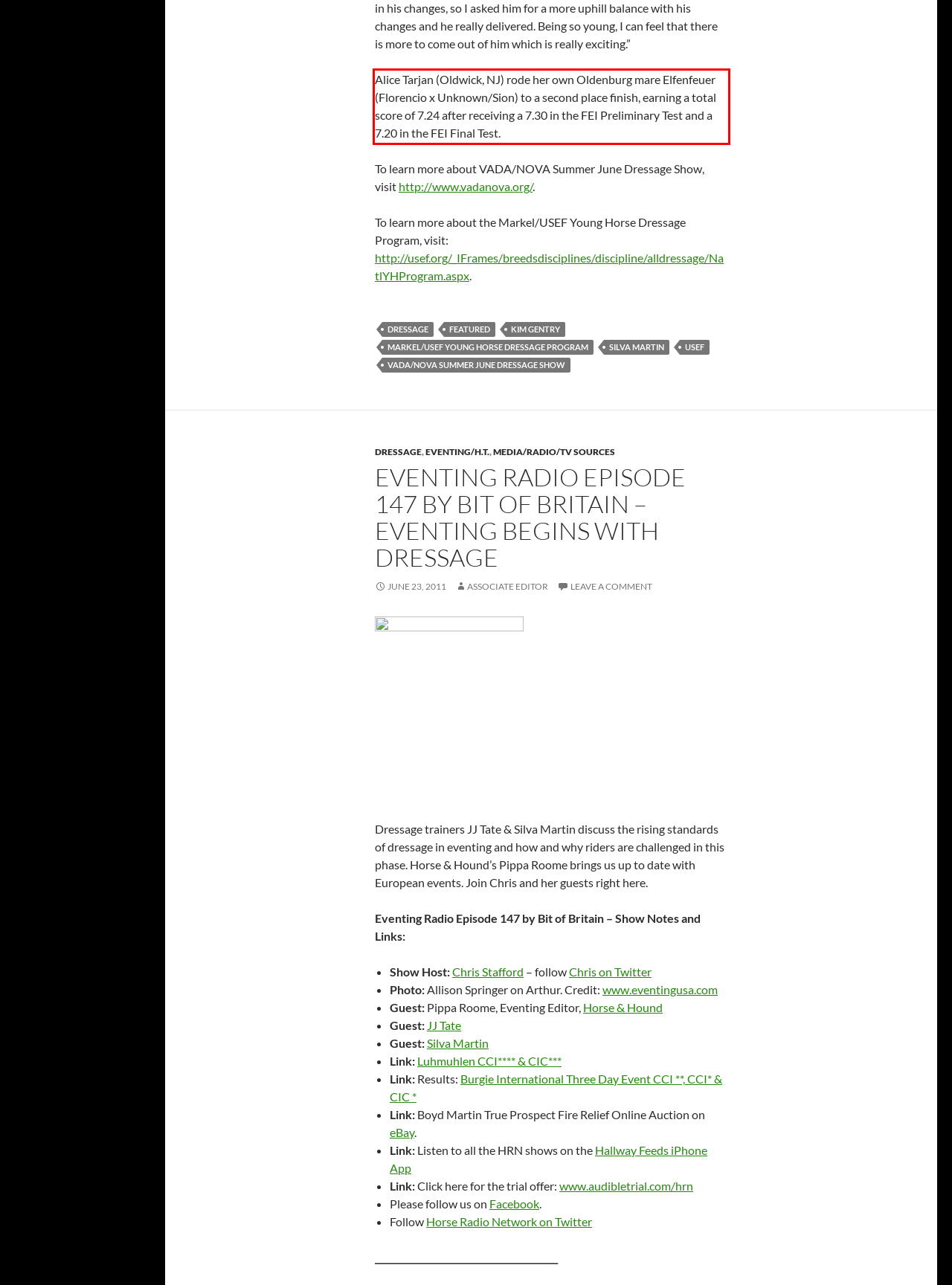Please examine the webpage screenshot containing a red bounding box and use OCR to recognize and output the text inside the red bounding box.

Alice Tarjan (Oldwick, NJ) rode her own Oldenburg mare Elfenfeuer (Florencio x Unknown/Sion) to a second place finish, earning a total score of 7.24 after receiving a 7.30 in the FEI Preliminary Test and a 7.20 in the FEI Final Test.